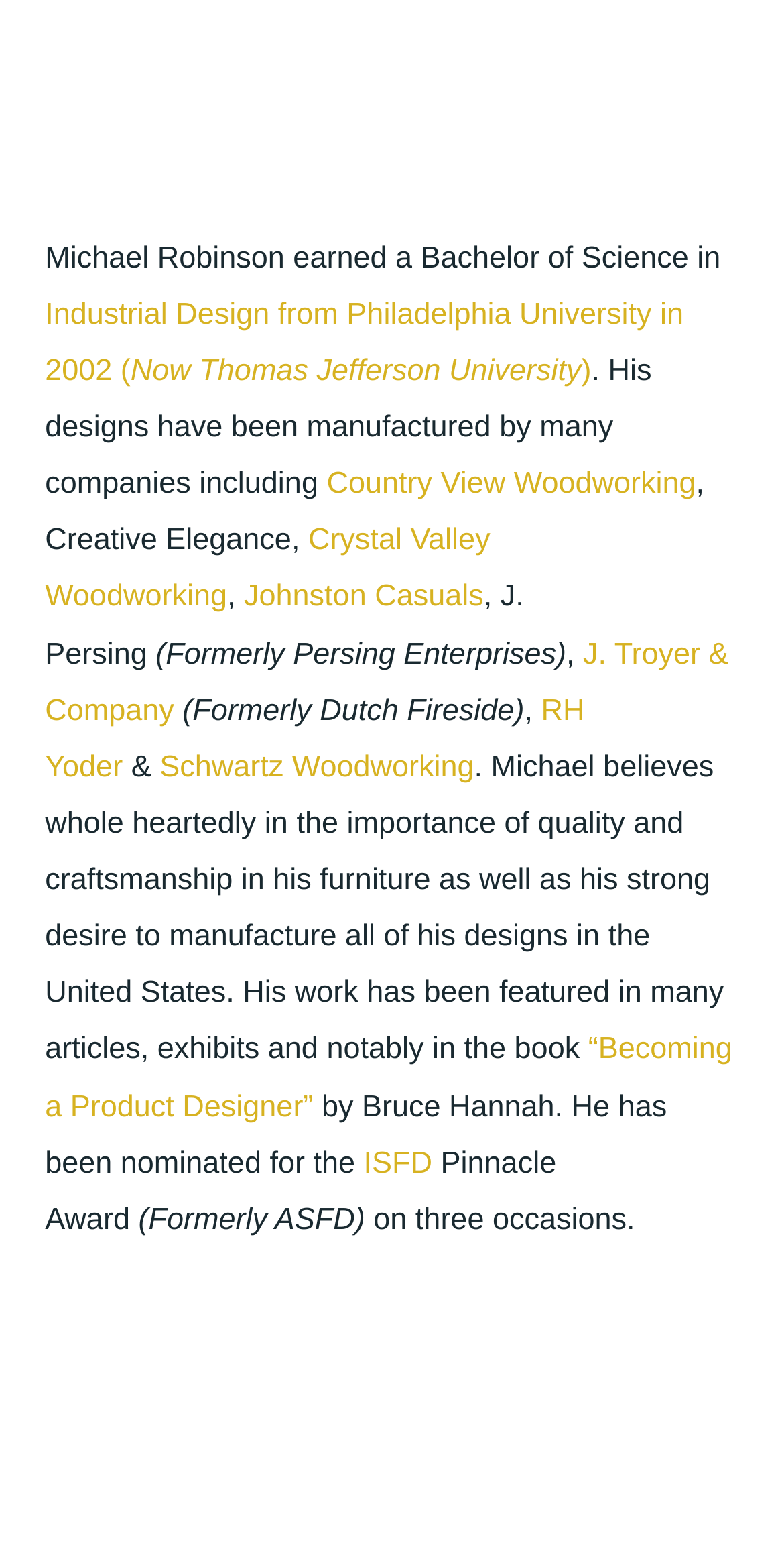Answer the question in a single word or phrase:
What is the name of the book featuring Michael's work?

Becoming a Product Designer